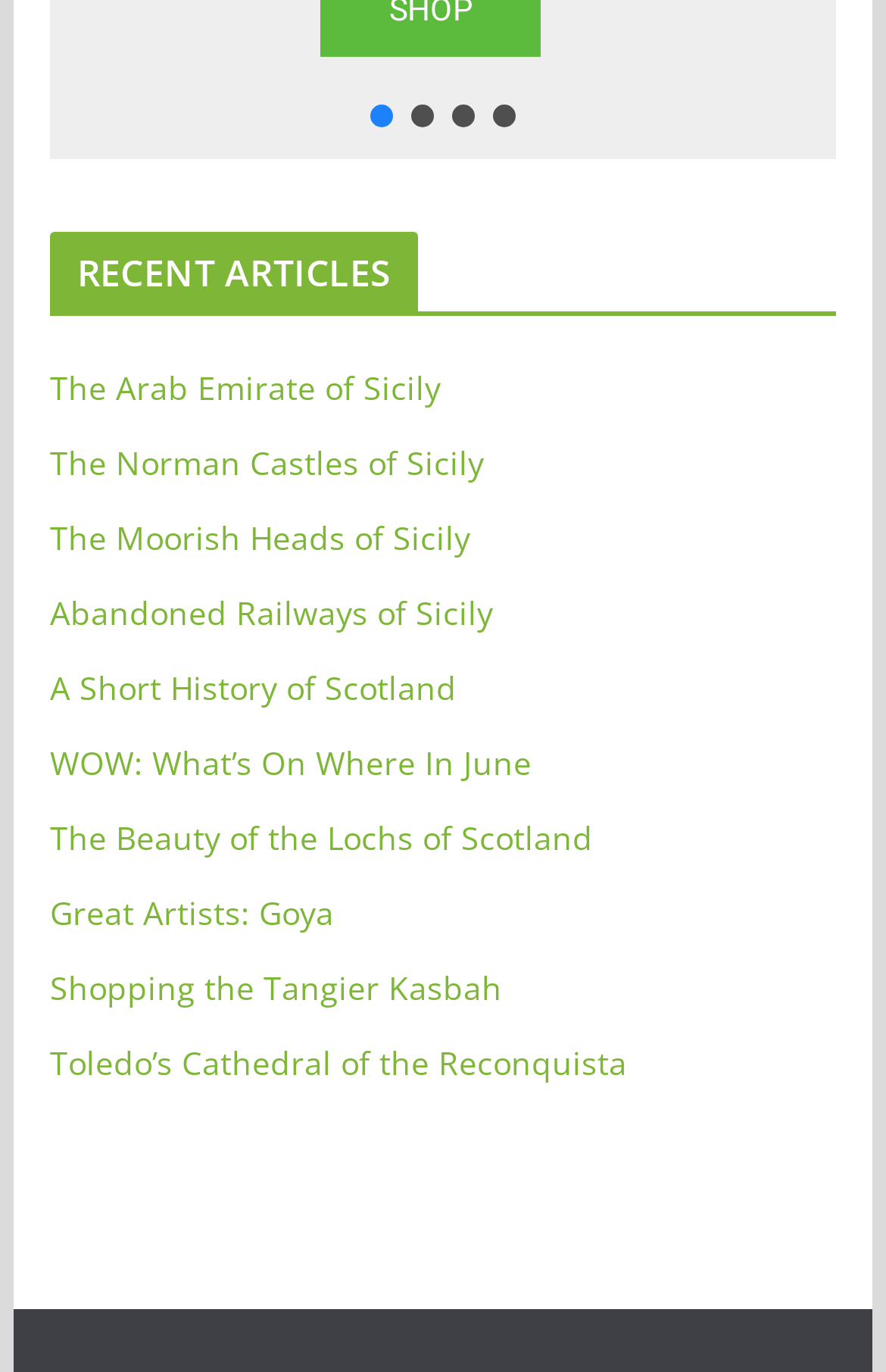Determine the bounding box coordinates of the target area to click to execute the following instruction: "Read the article about The Arab Emirate of Sicily."

[0.056, 0.266, 0.497, 0.298]